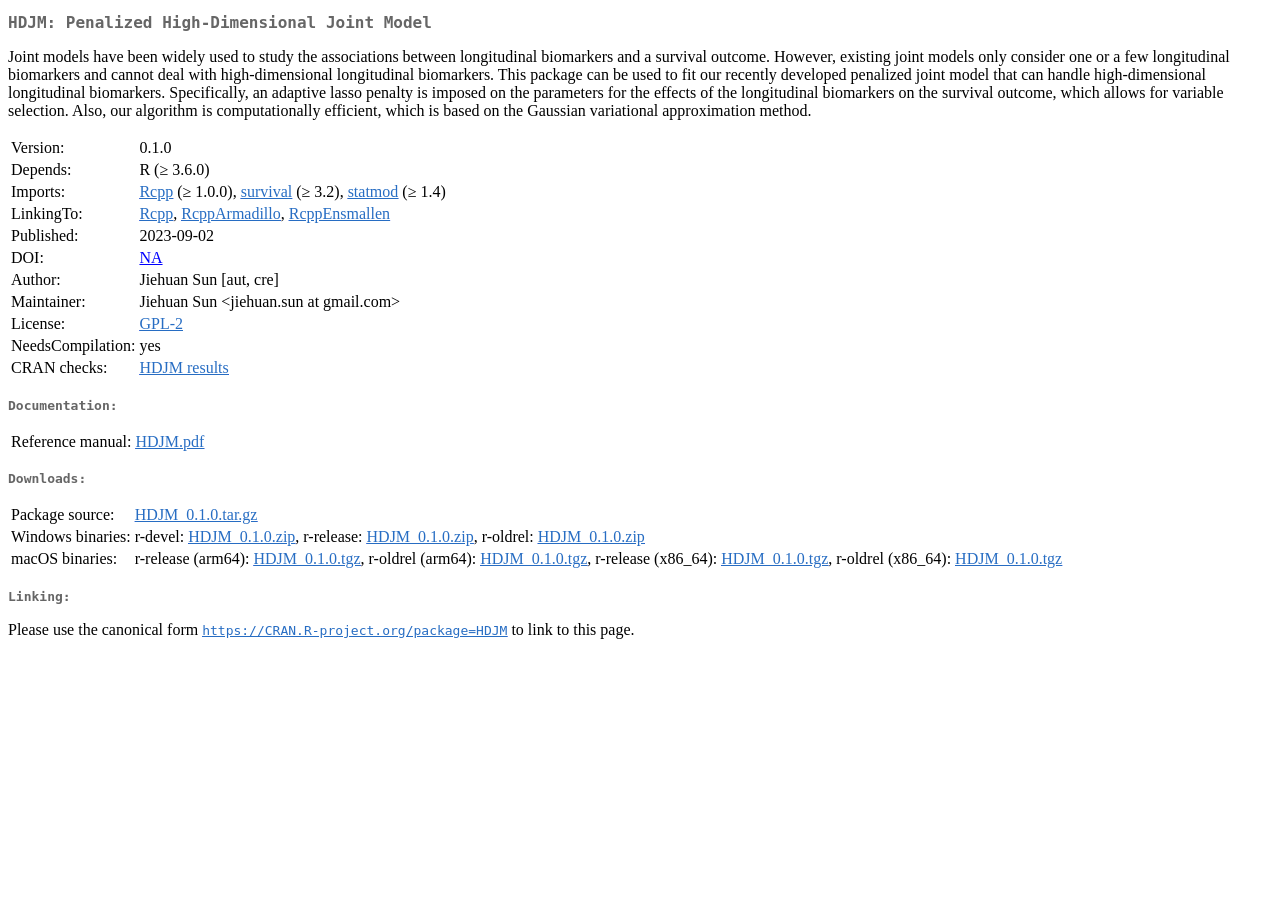Provide the bounding box coordinates of the HTML element this sentence describes: "Rcpp".

[0.109, 0.225, 0.135, 0.243]